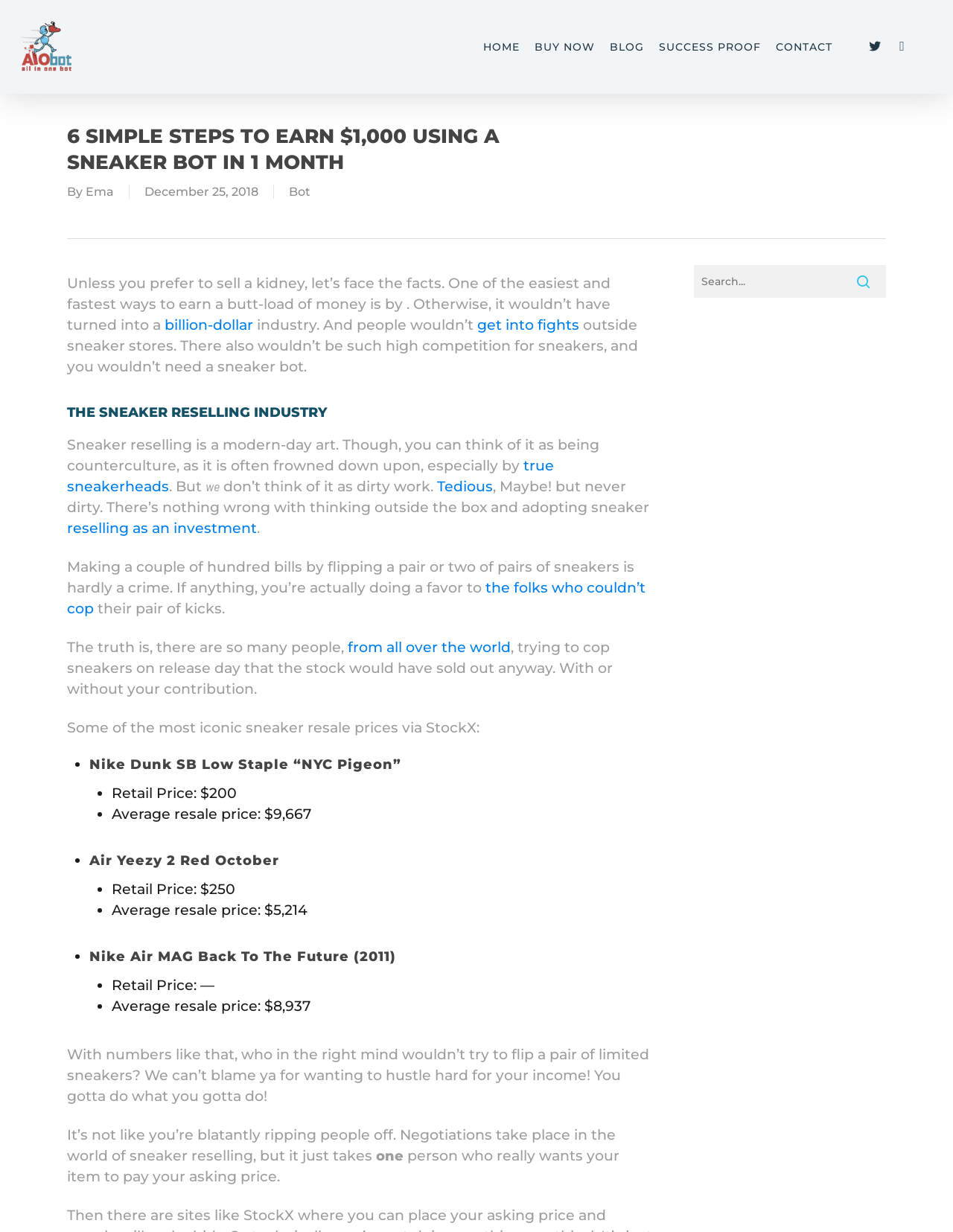Given the description of a UI element: "Berkeley Scientific Journal", identify the bounding box coordinates of the matching element in the webpage screenshot.

None